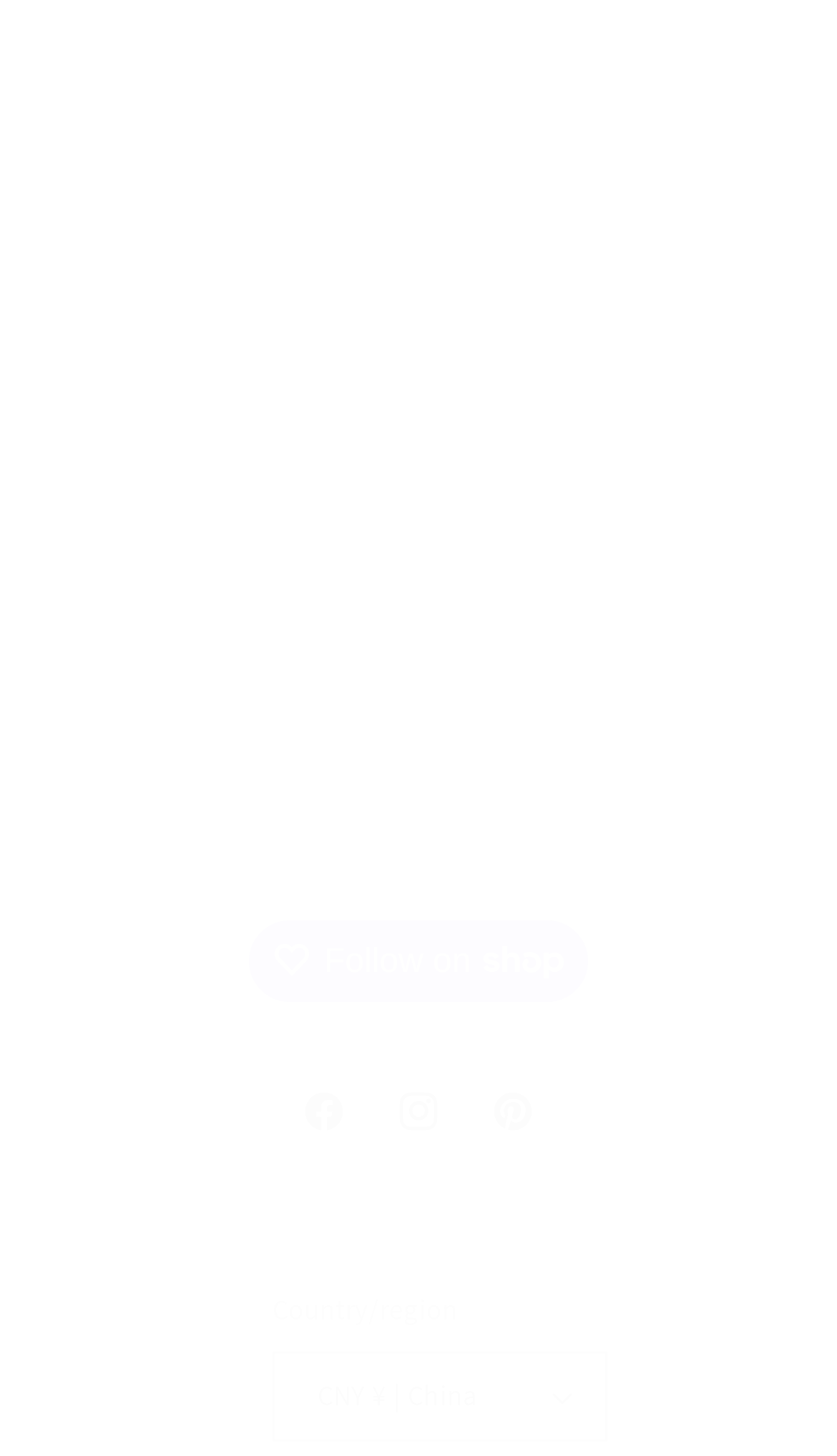What is the purpose of the 'Follow on Shop' button?
By examining the image, provide a one-word or phrase answer.

To follow on Shop